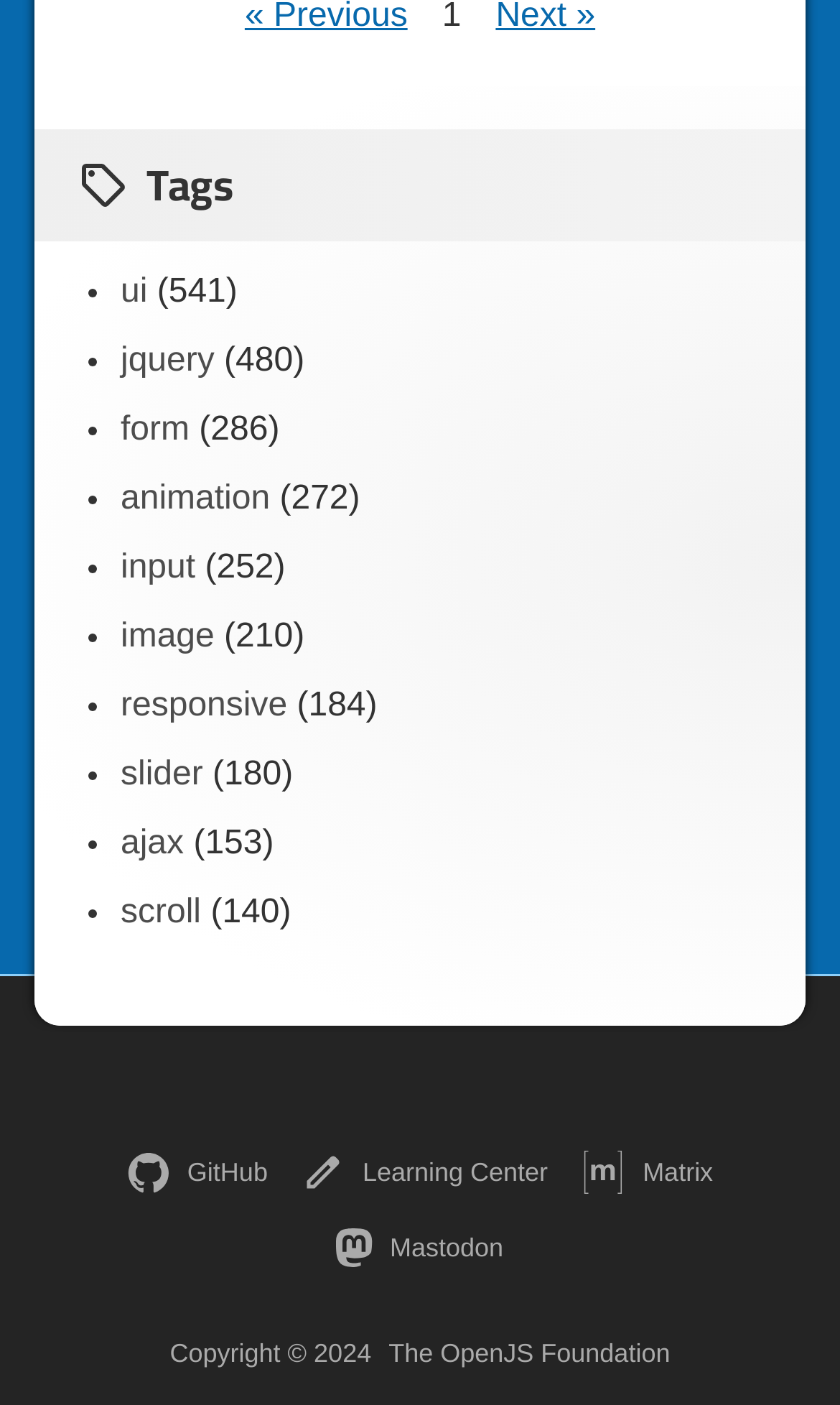Identify the bounding box coordinates for the element that needs to be clicked to fulfill this instruction: "visit jquery". Provide the coordinates in the format of four float numbers between 0 and 1: [left, top, right, bottom].

[0.144, 0.244, 0.255, 0.27]